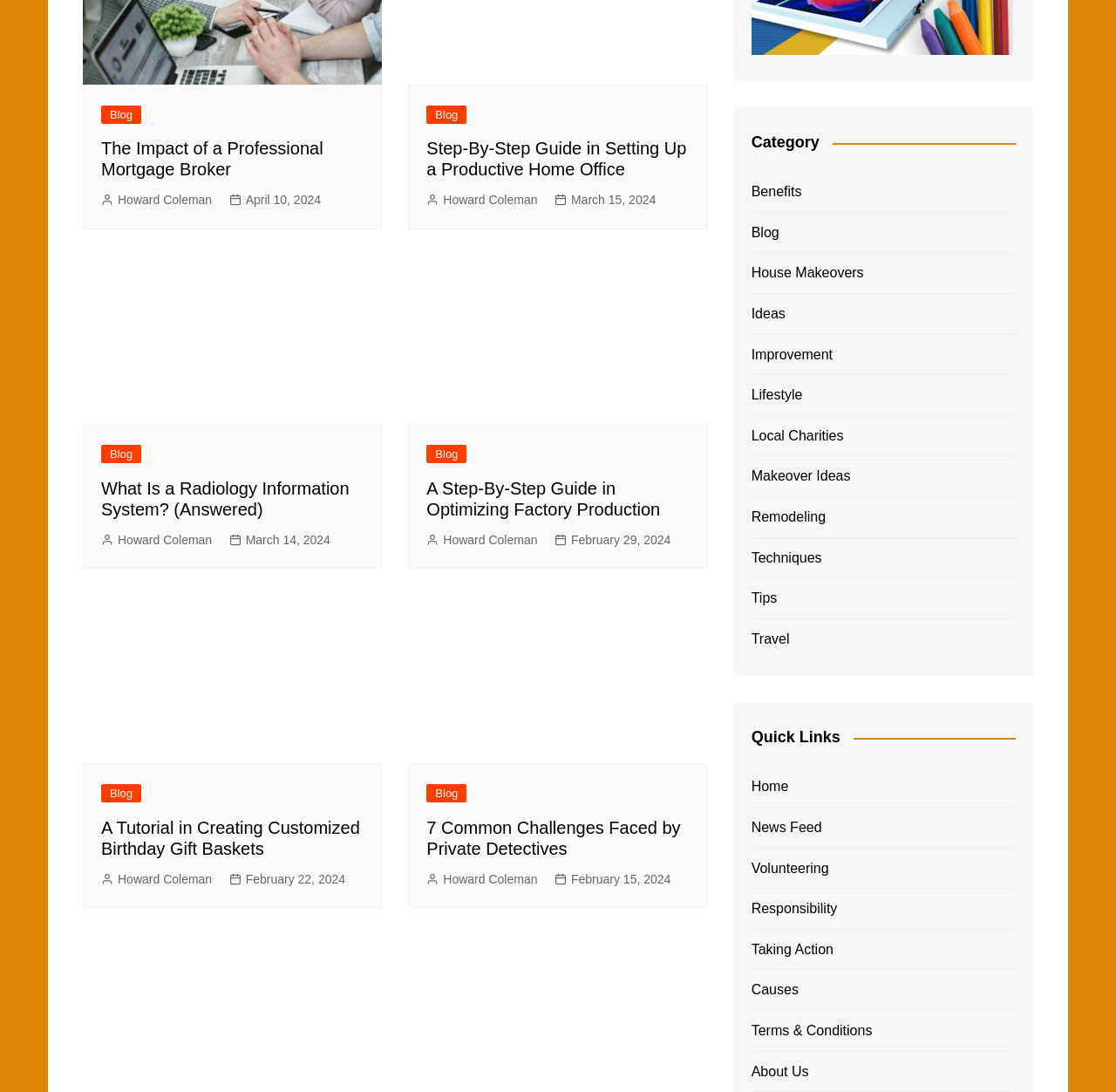What is the date of the blog post 'A Step-By-Step Guide in Optimizing Factory Production'?
Please provide an in-depth and detailed response to the question.

I found the answer by looking at the blog post 'A Step-By-Step Guide in Optimizing Factory Production' and its corresponding date information, which is 'February 29, 2024'.